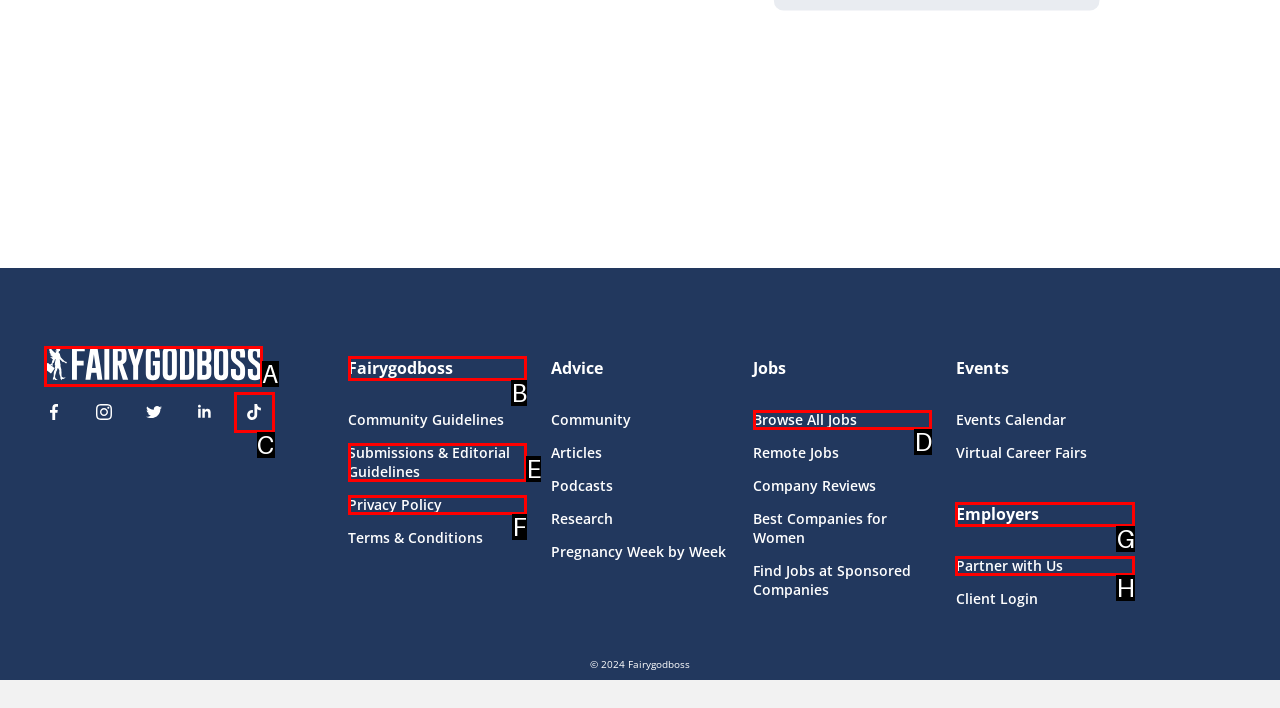Tell me which one HTML element best matches the description: Employers
Answer with the option's letter from the given choices directly.

G